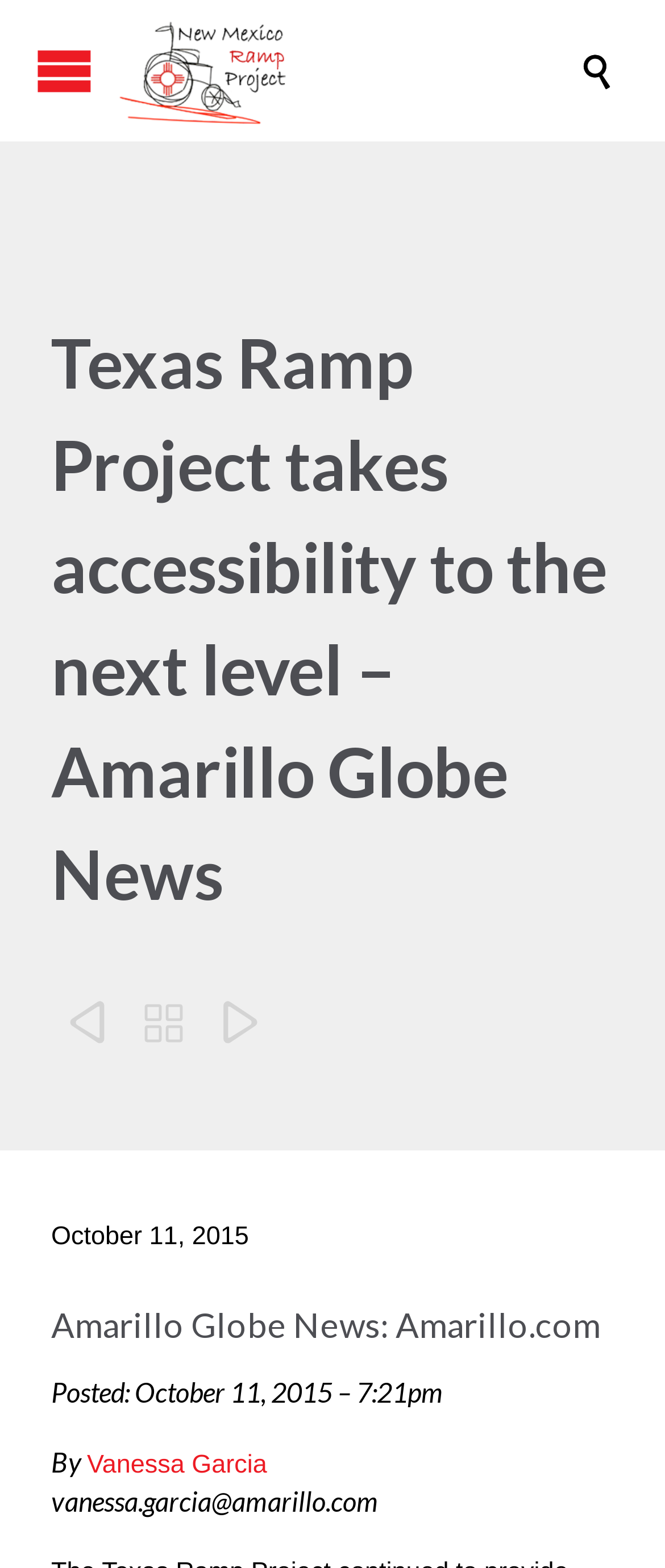Answer this question using a single word or a brief phrase:
When was the article posted?

October 11, 2015